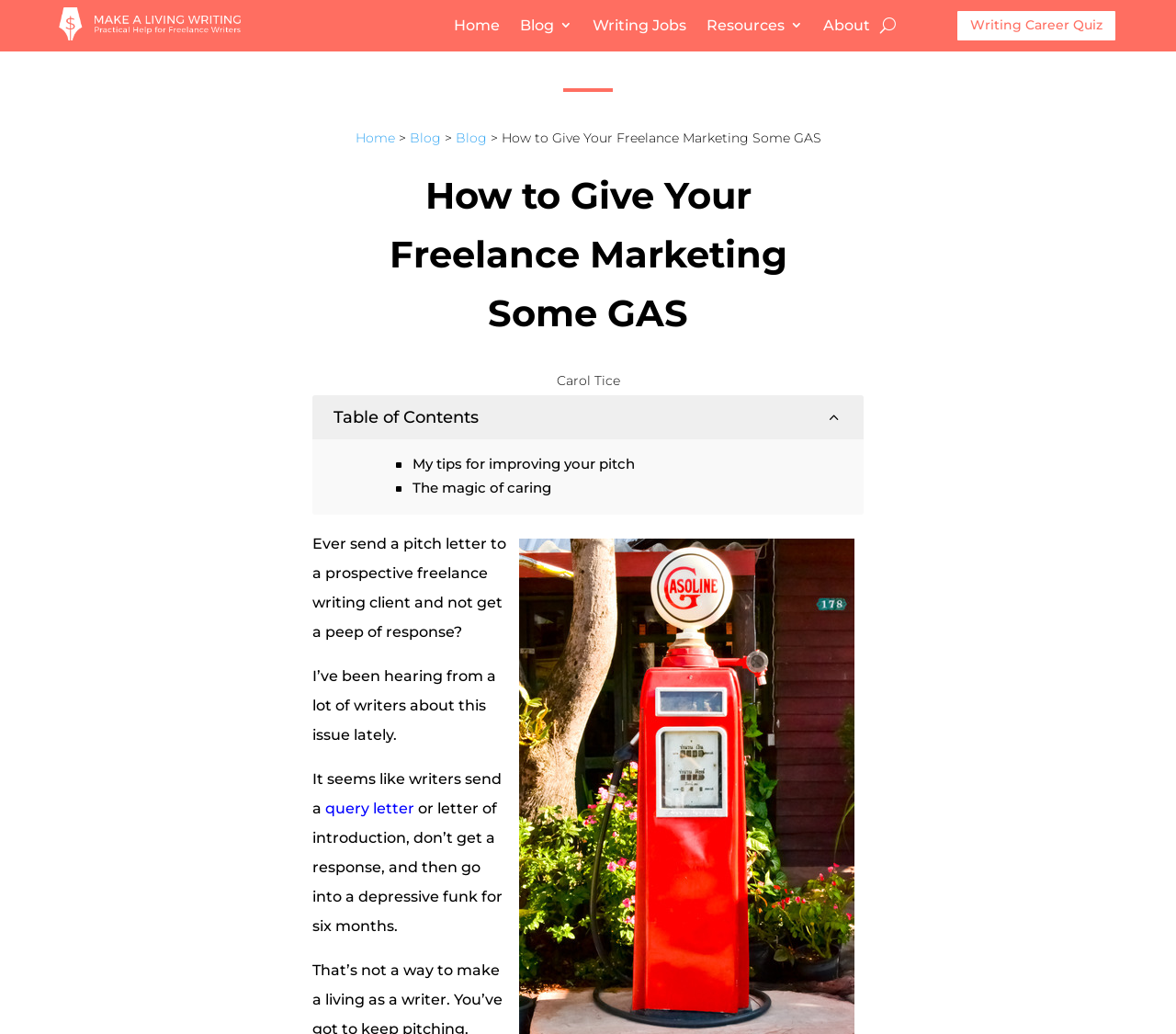Use a single word or phrase to answer the following:
How many links are in the top navigation bar?

5